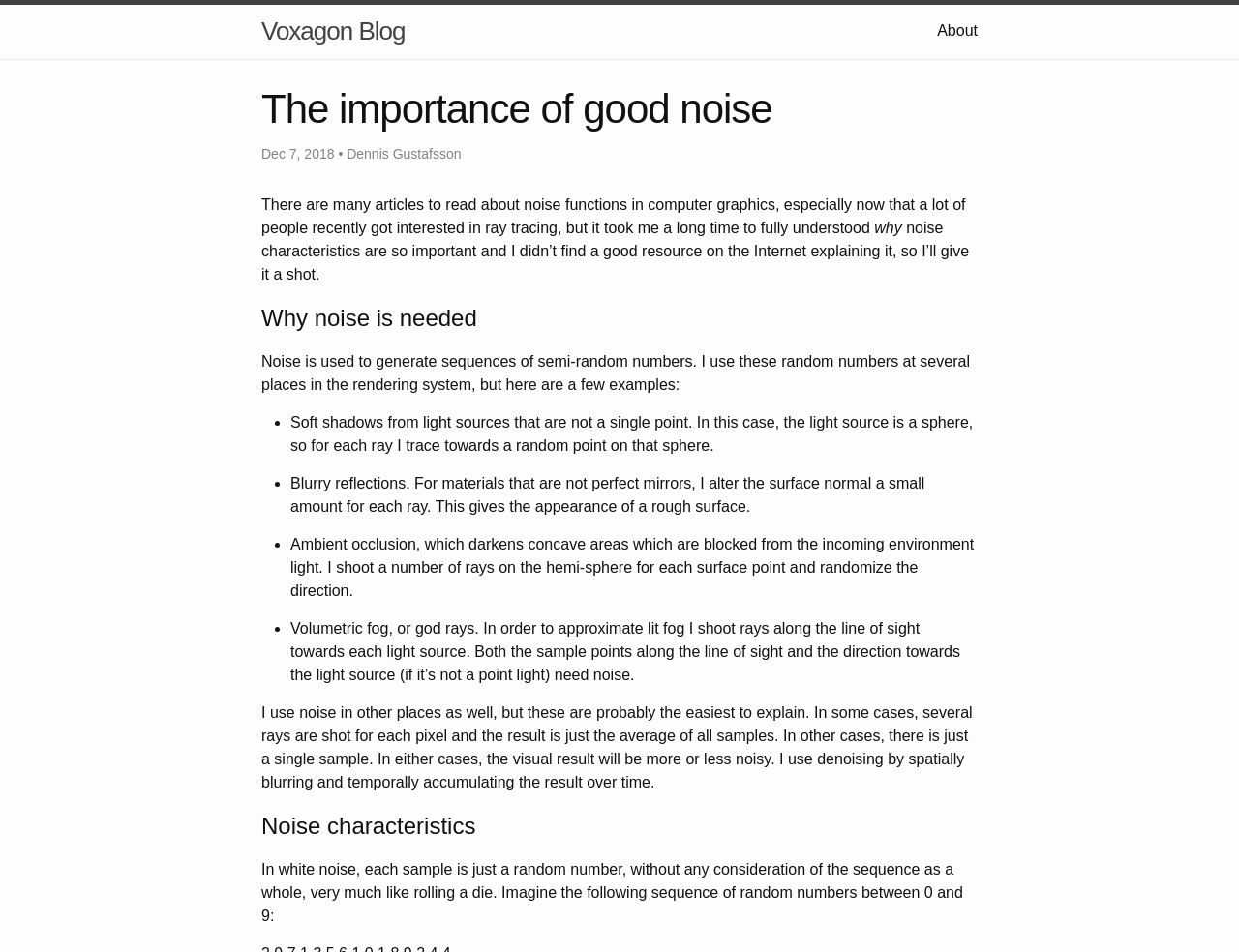Determine the main text heading of the webpage and provide its content.

The importance of good noise